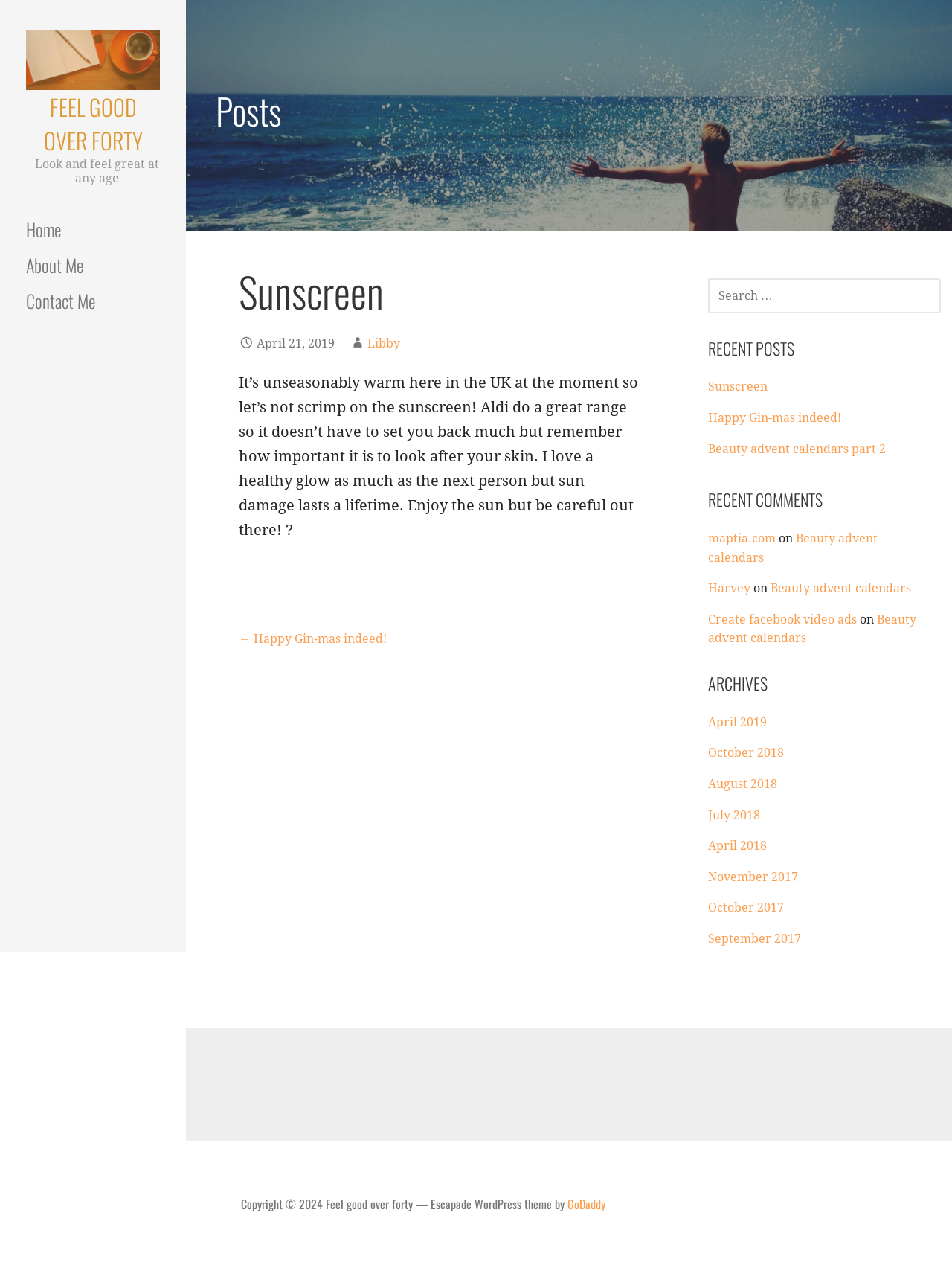What is the category of the recent post 'Beauty advent calendars part 2'?
Please give a well-detailed answer to the question.

The category of the recent post 'Beauty advent calendars part 2' is Posts, which can be inferred from its location in the 'RECENT POSTS' section of the webpage.